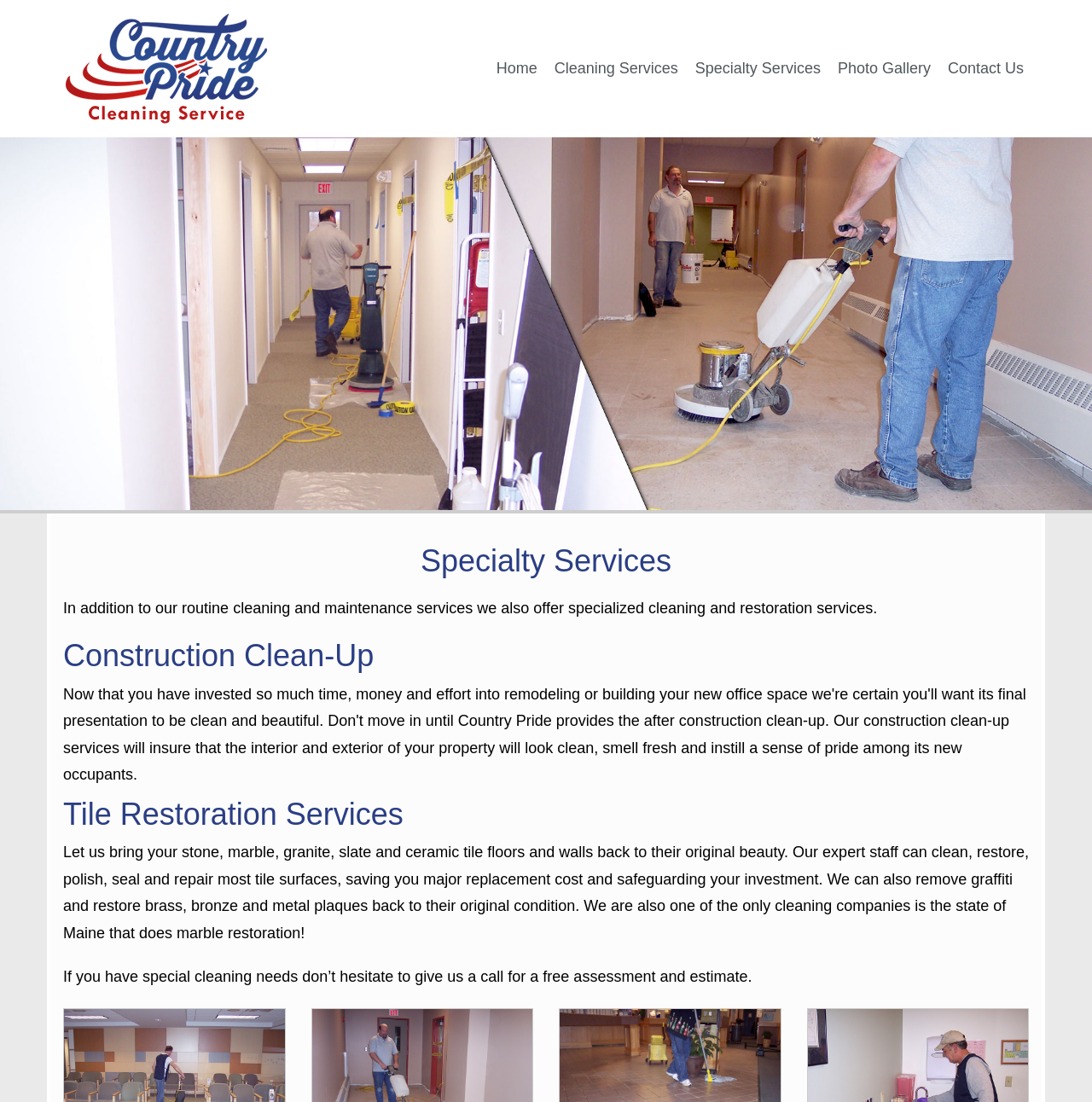Please provide the bounding box coordinates for the element that needs to be clicked to perform the instruction: "Learn more about Construction Clean-Up". The coordinates must consist of four float numbers between 0 and 1, formatted as [left, top, right, bottom].

[0.058, 0.58, 0.942, 0.611]